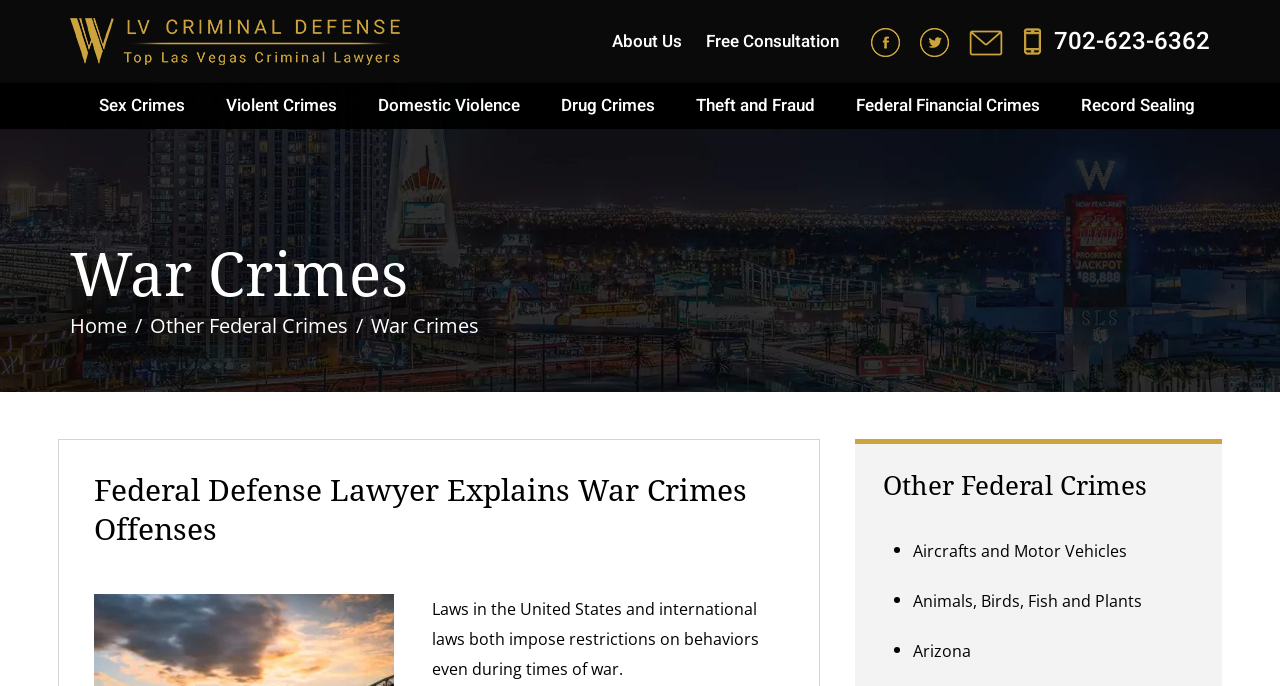Is there a link to 'About Us'?
Based on the image, respond with a single word or phrase.

Yes